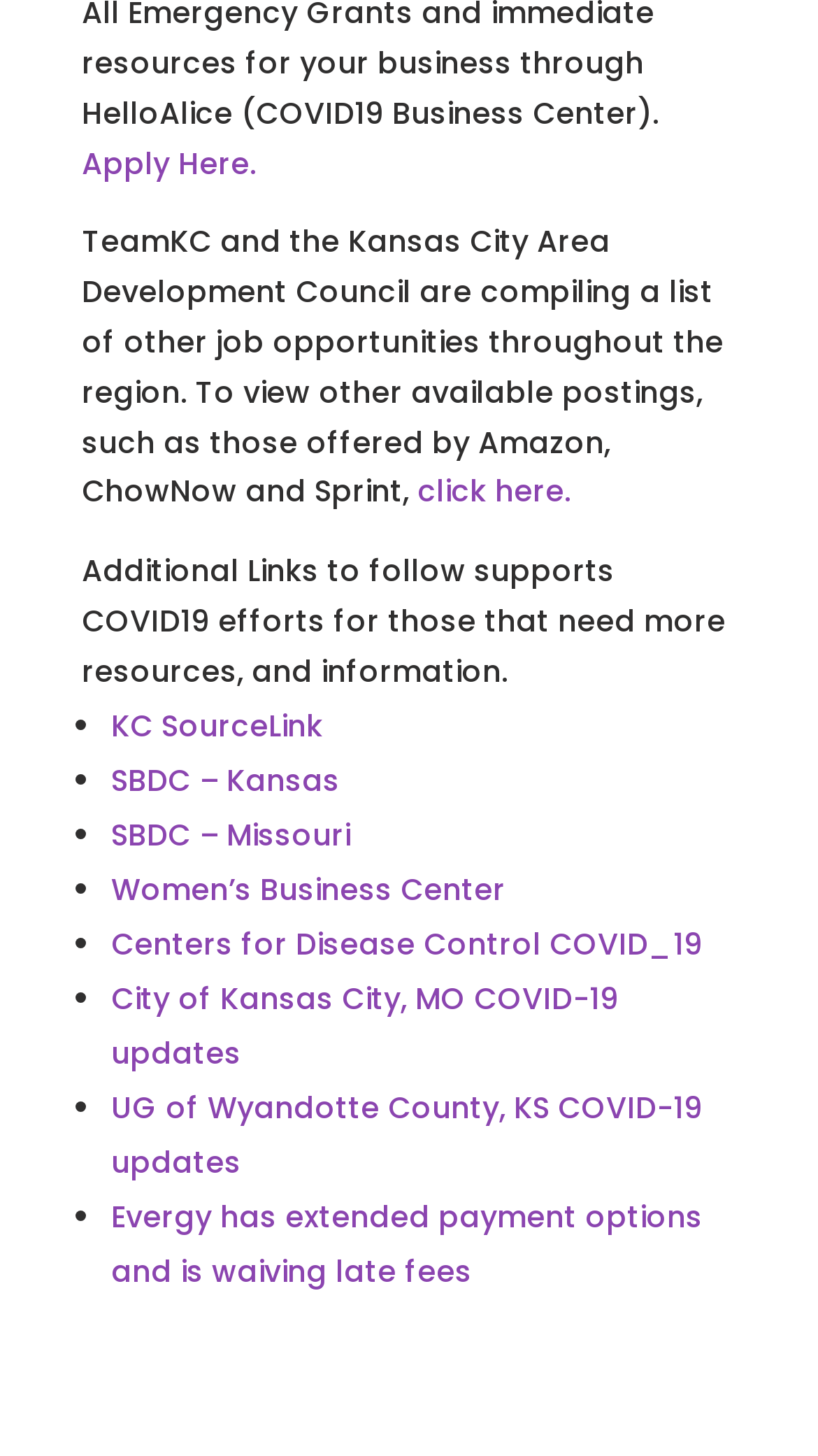How many StaticText elements are there on this webpage?
Look at the image and answer the question with a single word or phrase.

2